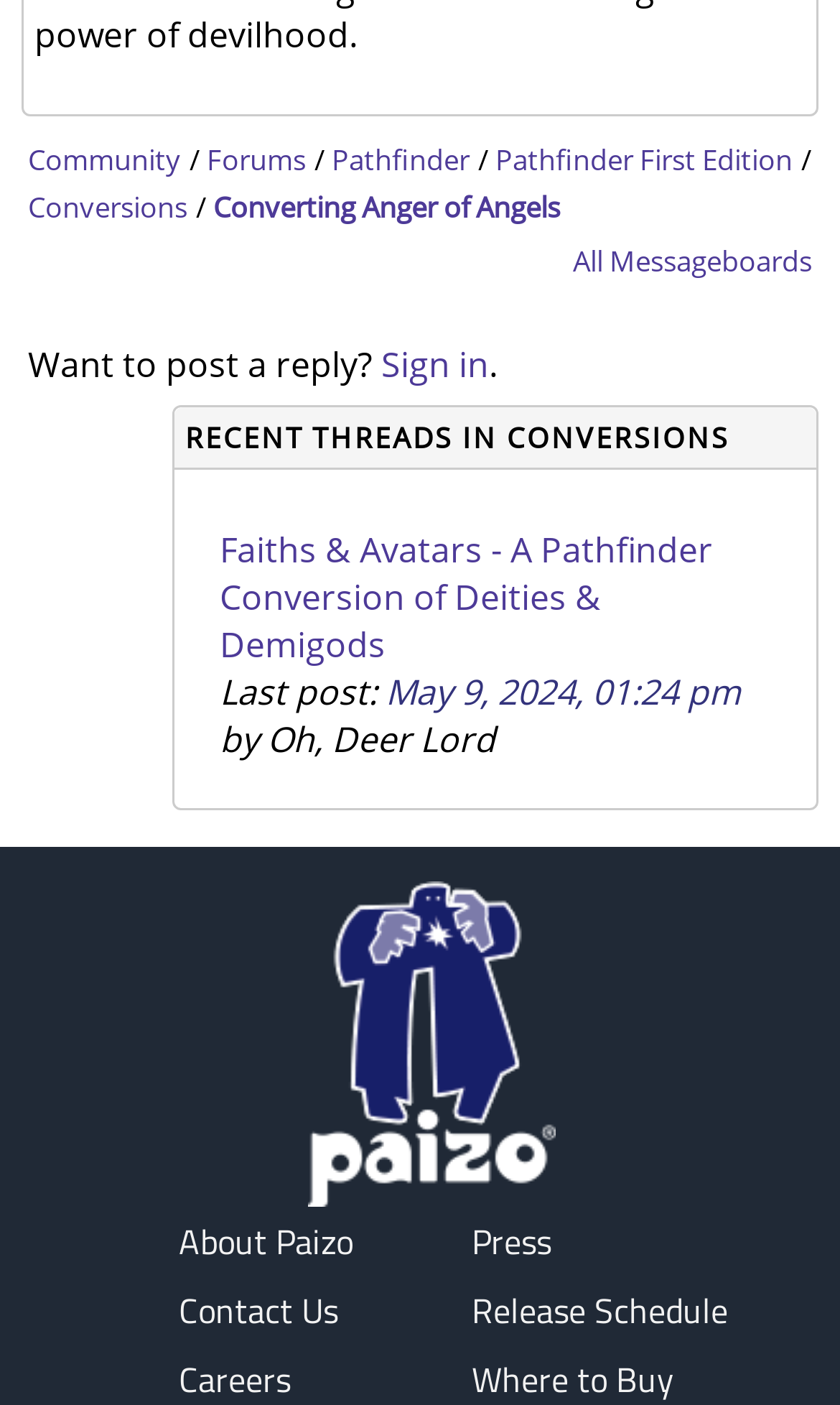Utilize the details in the image to give a detailed response to the question: What is the name of the company logo at the bottom of the page?

The question can be answered by looking at the image at the bottom of the page, which has the text 'Paizo'.